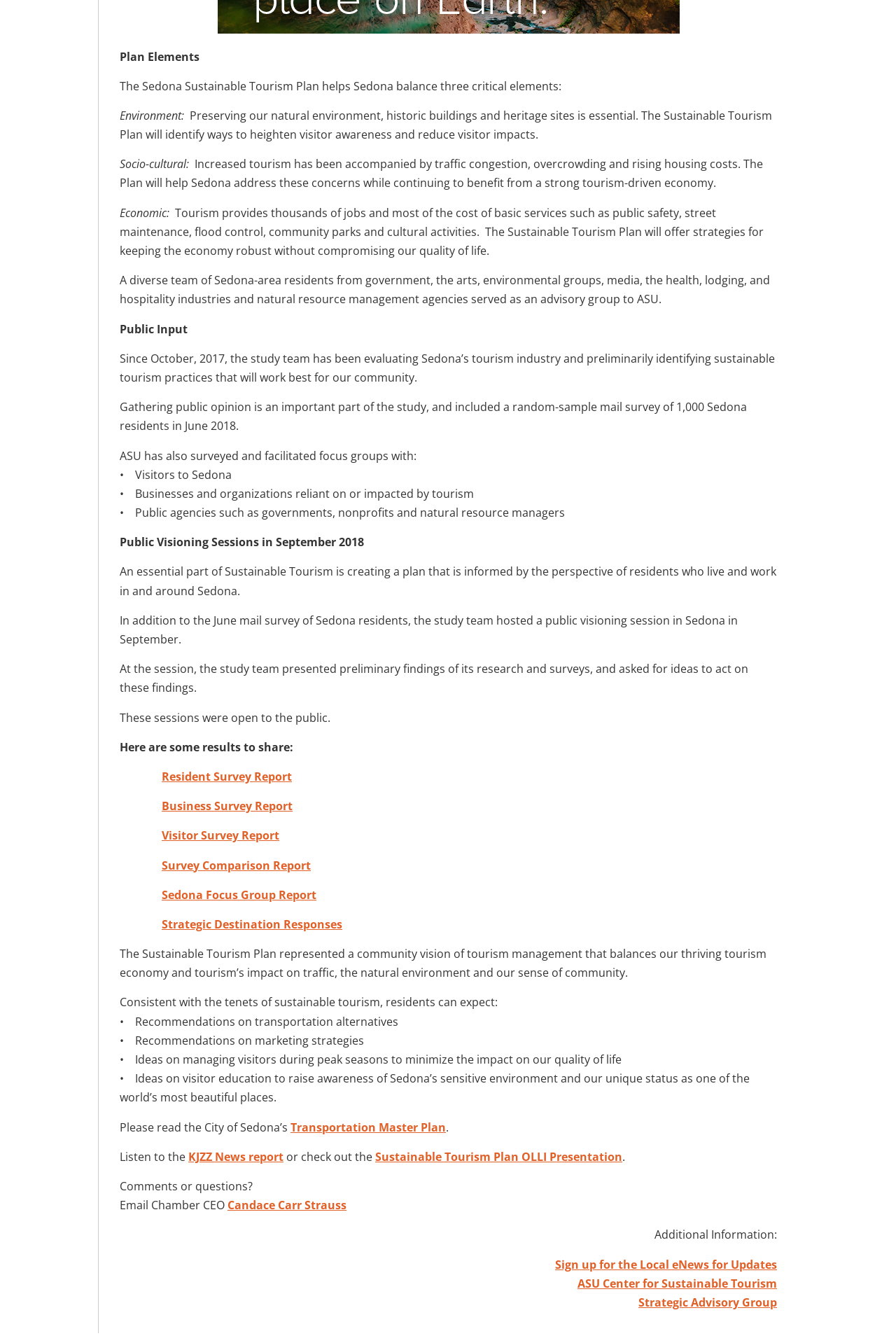Based on the element description ASU Center for Sustainable Tourism, identify the bounding box coordinates for the UI element. The coordinates should be in the format (top-left x, top-left y, bottom-right x, bottom-right y) and within the 0 to 1 range.

[0.645, 0.955, 0.867, 0.966]